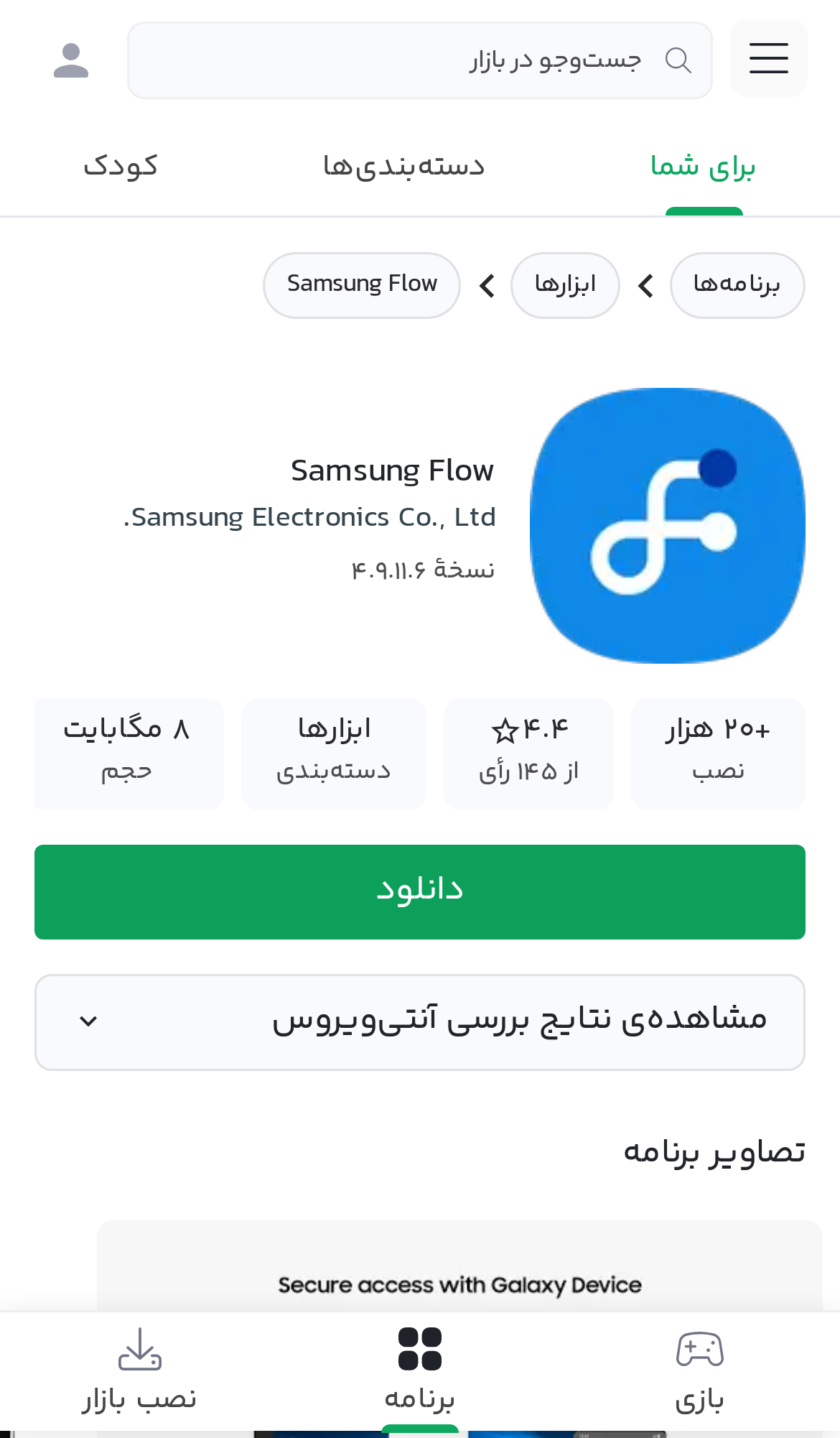What is the version of the application?
Refer to the image and provide a detailed answer to the question.

The version of the application can be found in the StaticText element with the text 'نسخهٔ ۴.۹.۱۱.۶' which is located below the application name.